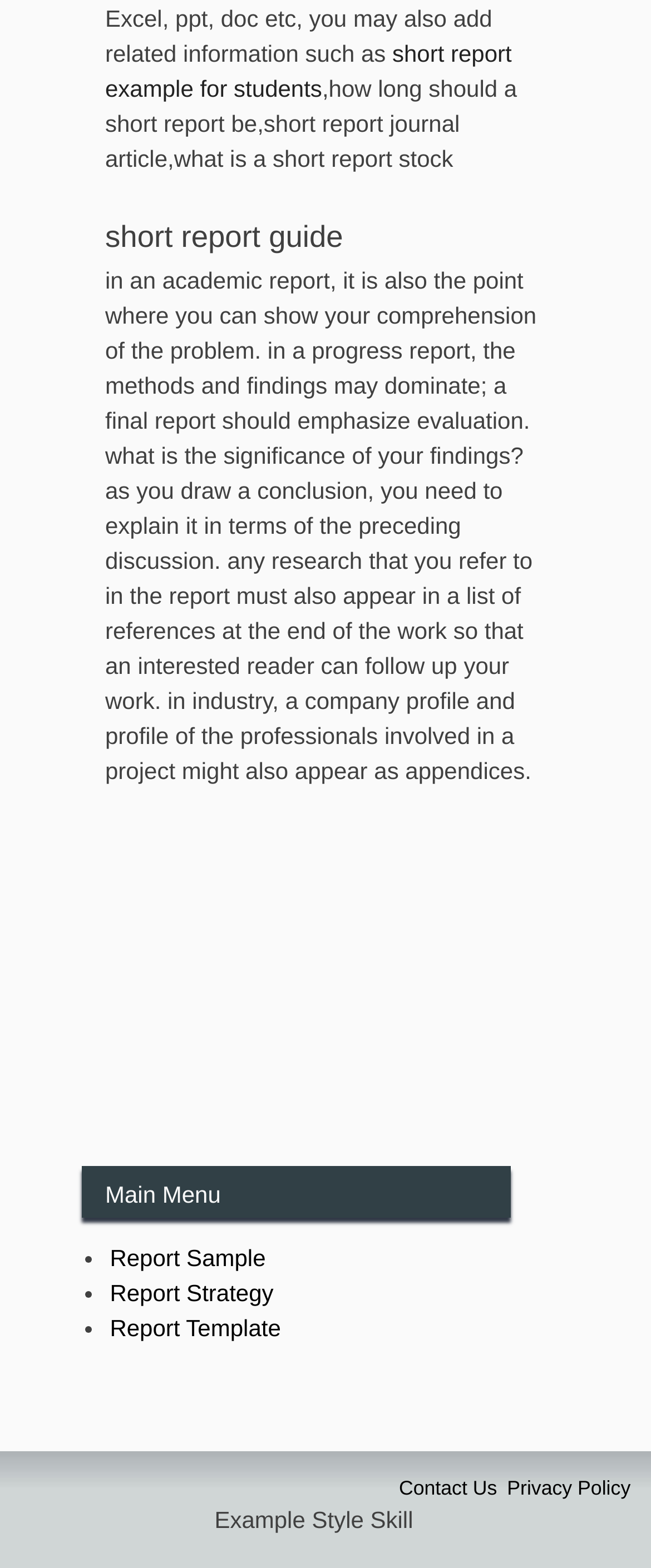What is the significance of findings in a report?
Look at the screenshot and provide an in-depth answer.

The webpage explains that the significance of findings in a report should be explained in terms of the preceding discussion, and any research referred to in the report must also appear in a list of references at the end of the work.